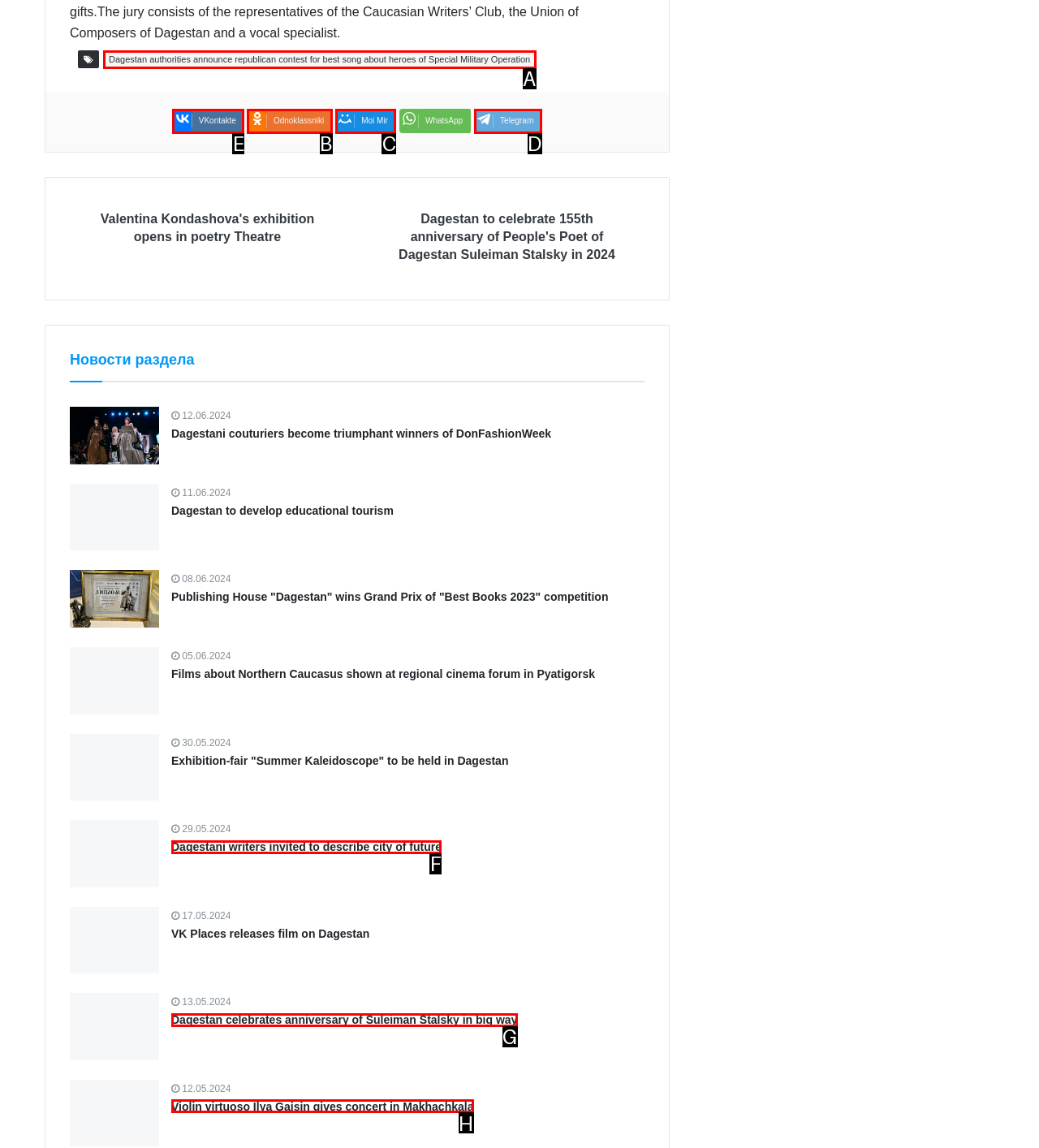Find the correct option to complete this instruction: Click the link to view the RSS recent posts on databreaches.net. Reply with the corresponding letter.

None